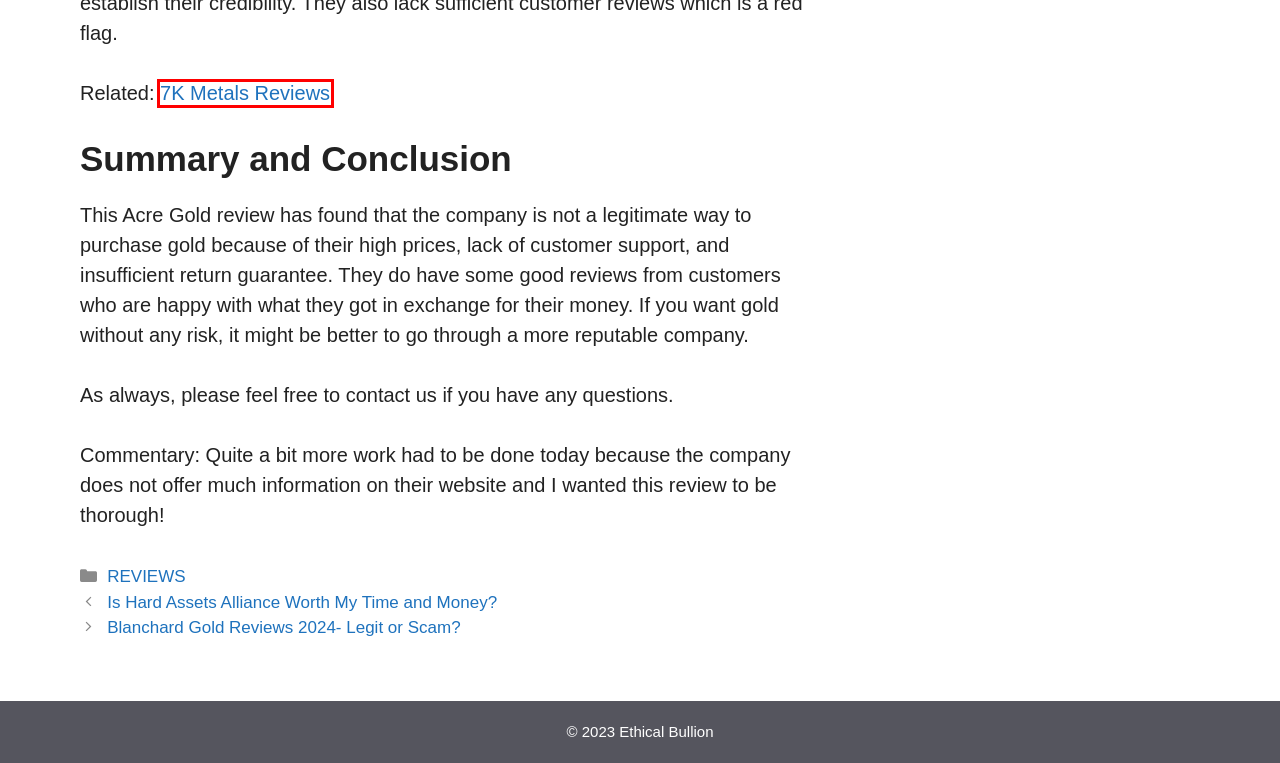Observe the provided screenshot of a webpage with a red bounding box around a specific UI element. Choose the webpage description that best fits the new webpage after you click on the highlighted element. These are your options:
A. Blanchard Gold Reviews 2024- Legit or Scam? - Ethical Bullion
B. Platinum and Rhodium Price Per Ounce - Ethical Bullion
C. 7K Metals Reviews 2024-Legit, Scam or Pyramid Scheme? - Ethical Bullion
D. Silver Price Per Ounce - Ethical Bullion
E. Is Hard Assets Alliance Worth My Time and Money? - Ethical Bullion
F. Gold Price Per Ounce - Ethical Bullion
G. LIVE PRICE CHARTS Archives - Ethical Bullion
H. Protect your Future with a Gold or Silver IRA - Ethical Bullion

C